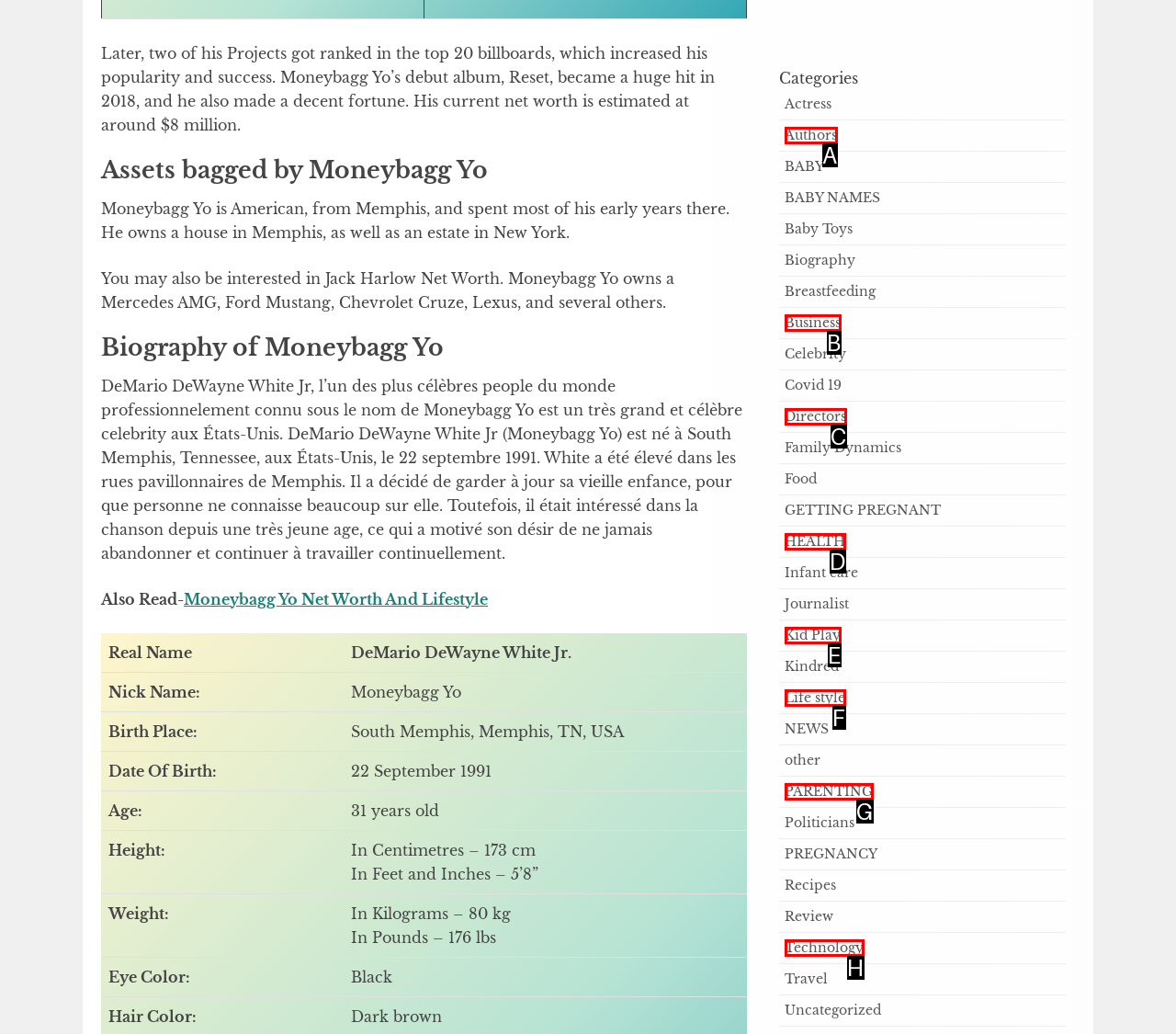Determine which HTML element matches the given description: PARENTING. Provide the corresponding option's letter directly.

G